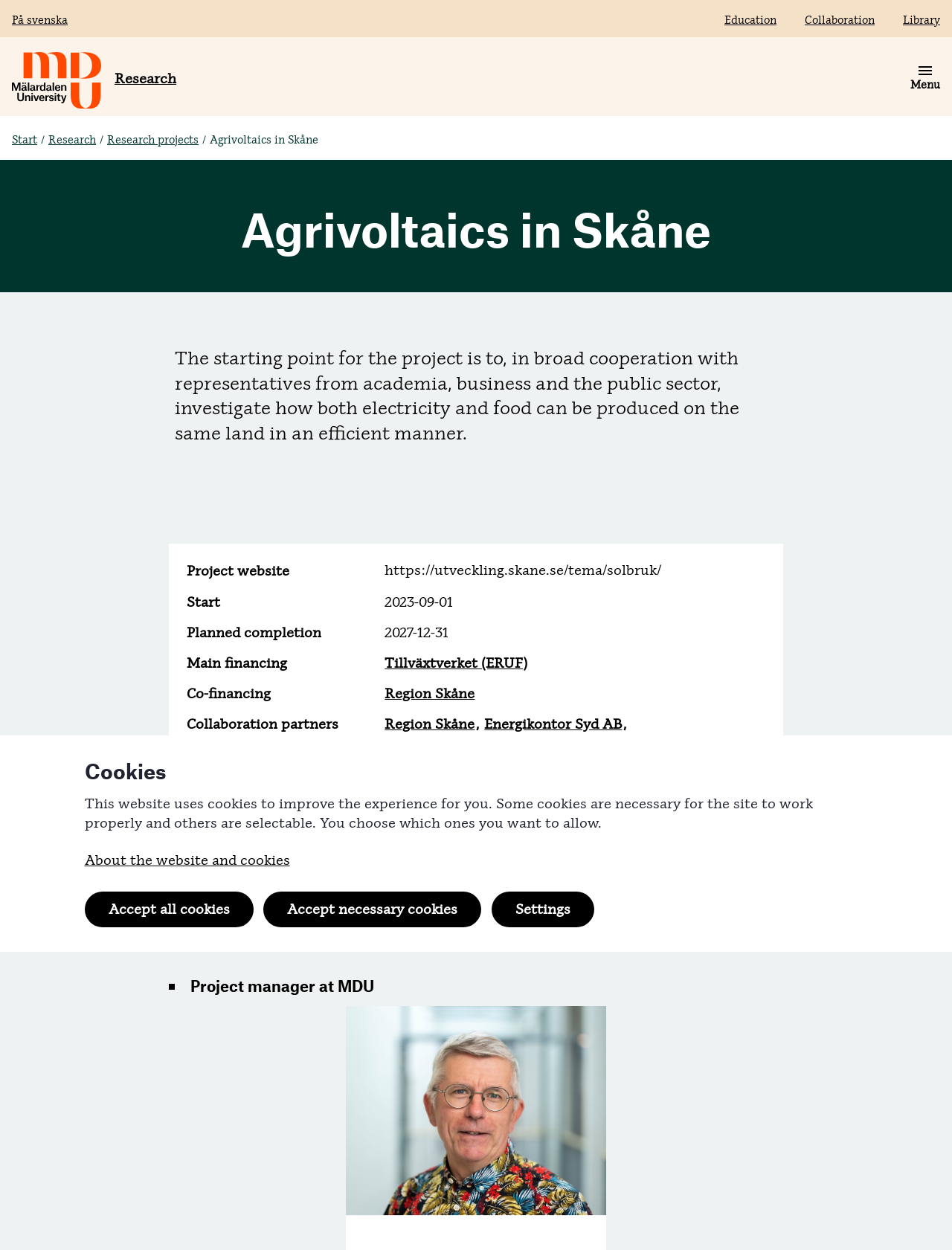What is the research area of the project?
Based on the image, answer the question with a single word or brief phrase.

Renewable Energy